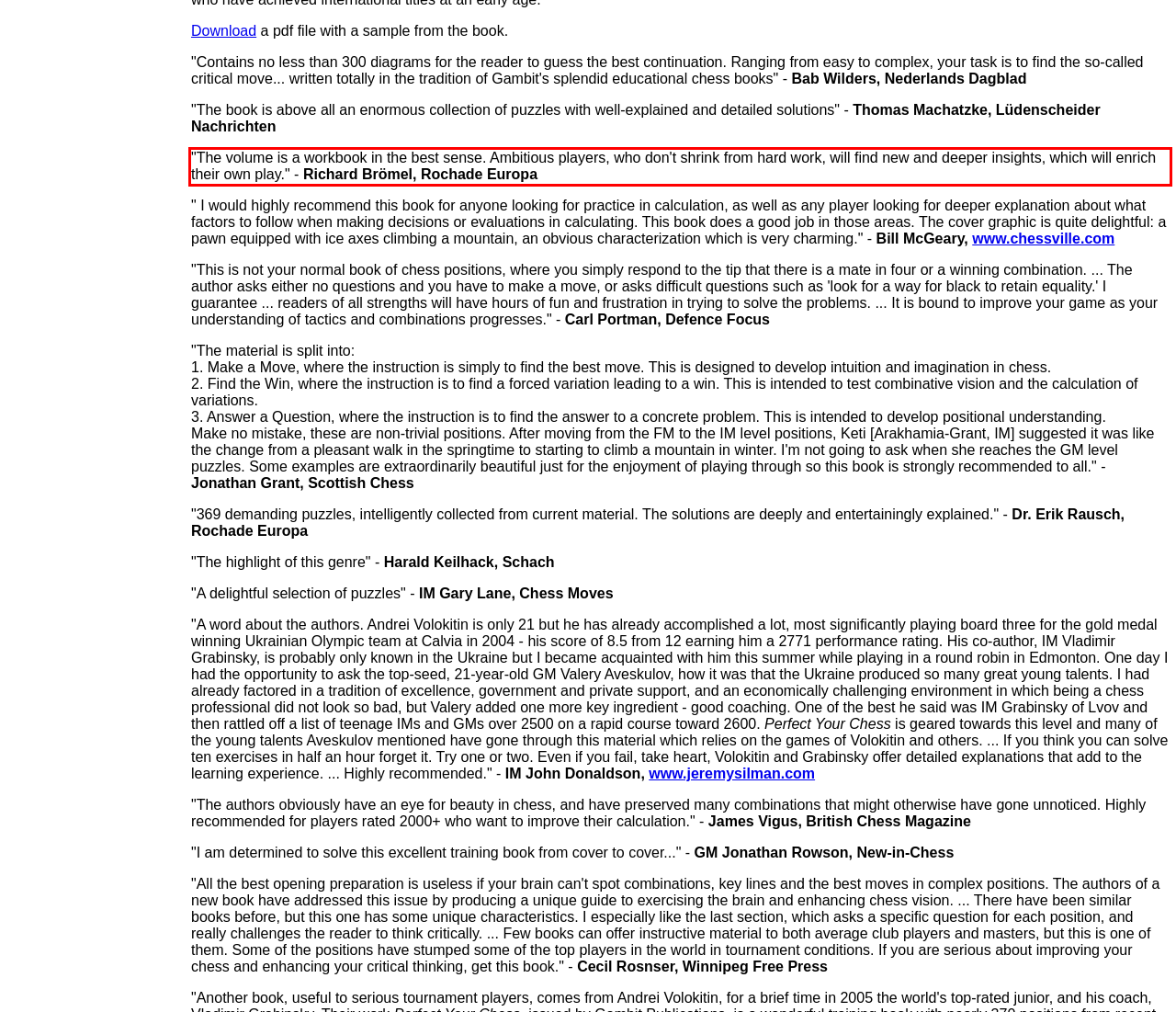In the screenshot of the webpage, find the red bounding box and perform OCR to obtain the text content restricted within this red bounding box.

"The volume is a workbook in the best sense. Ambitious players, who don't shrink from hard work, will find new and deeper insights, which will enrich their own play." - Richard Brömel, Rochade Europa